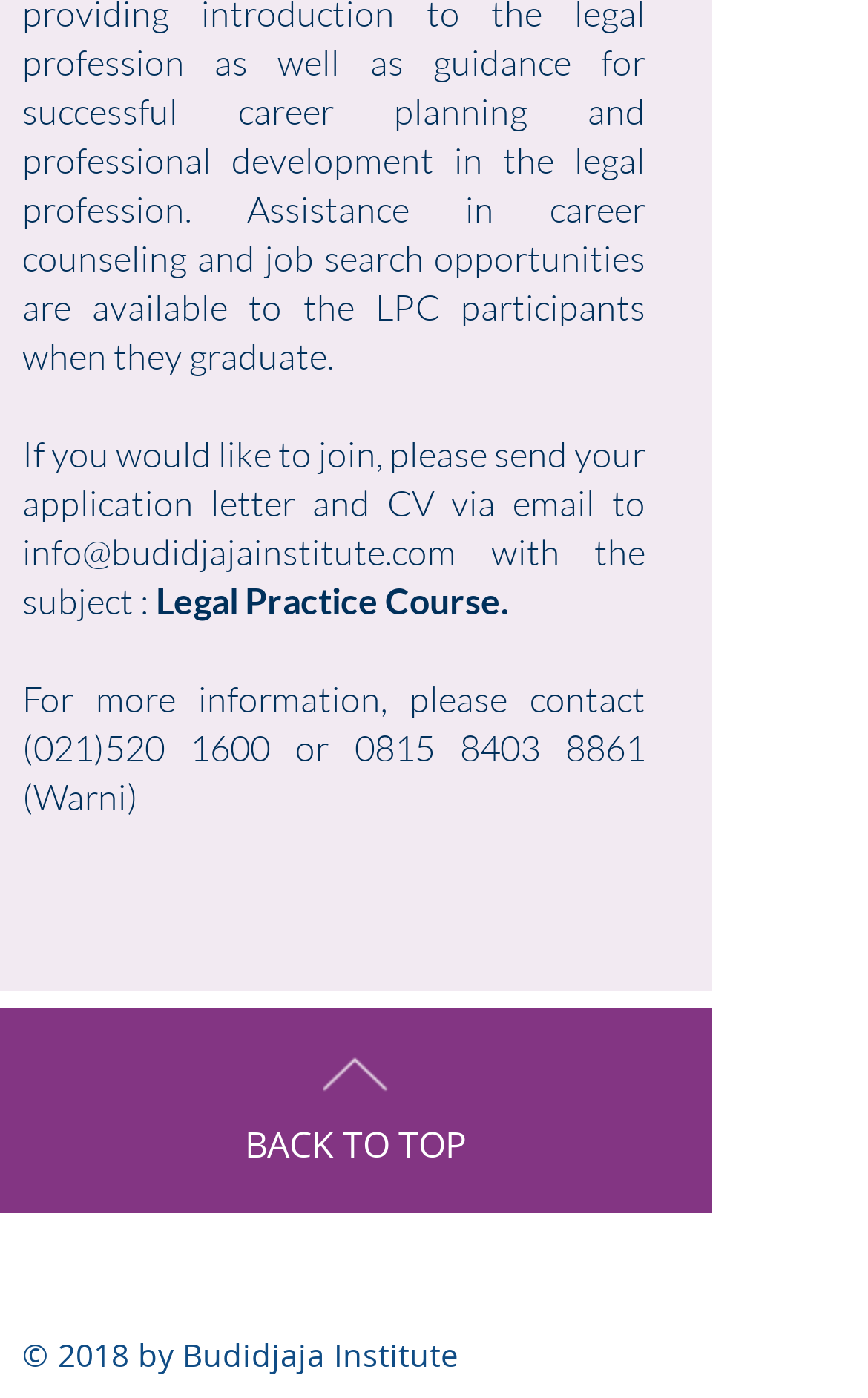What are the contact numbers for more information?
Using the image as a reference, answer with just one word or a short phrase.

(021)520 1600 or 0815 8403 8861